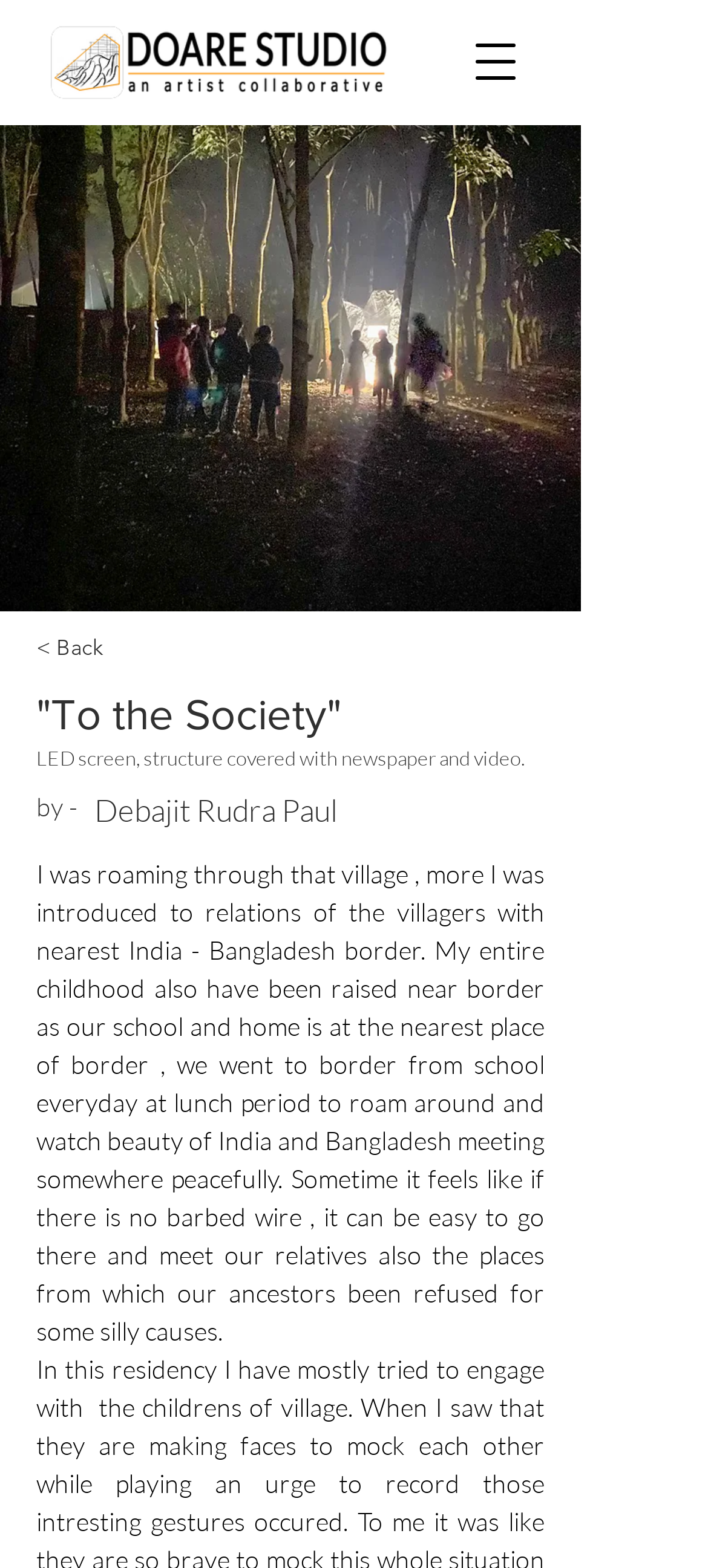Answer with a single word or phrase: 
What is the theme of the text?

India-Bangladesh border